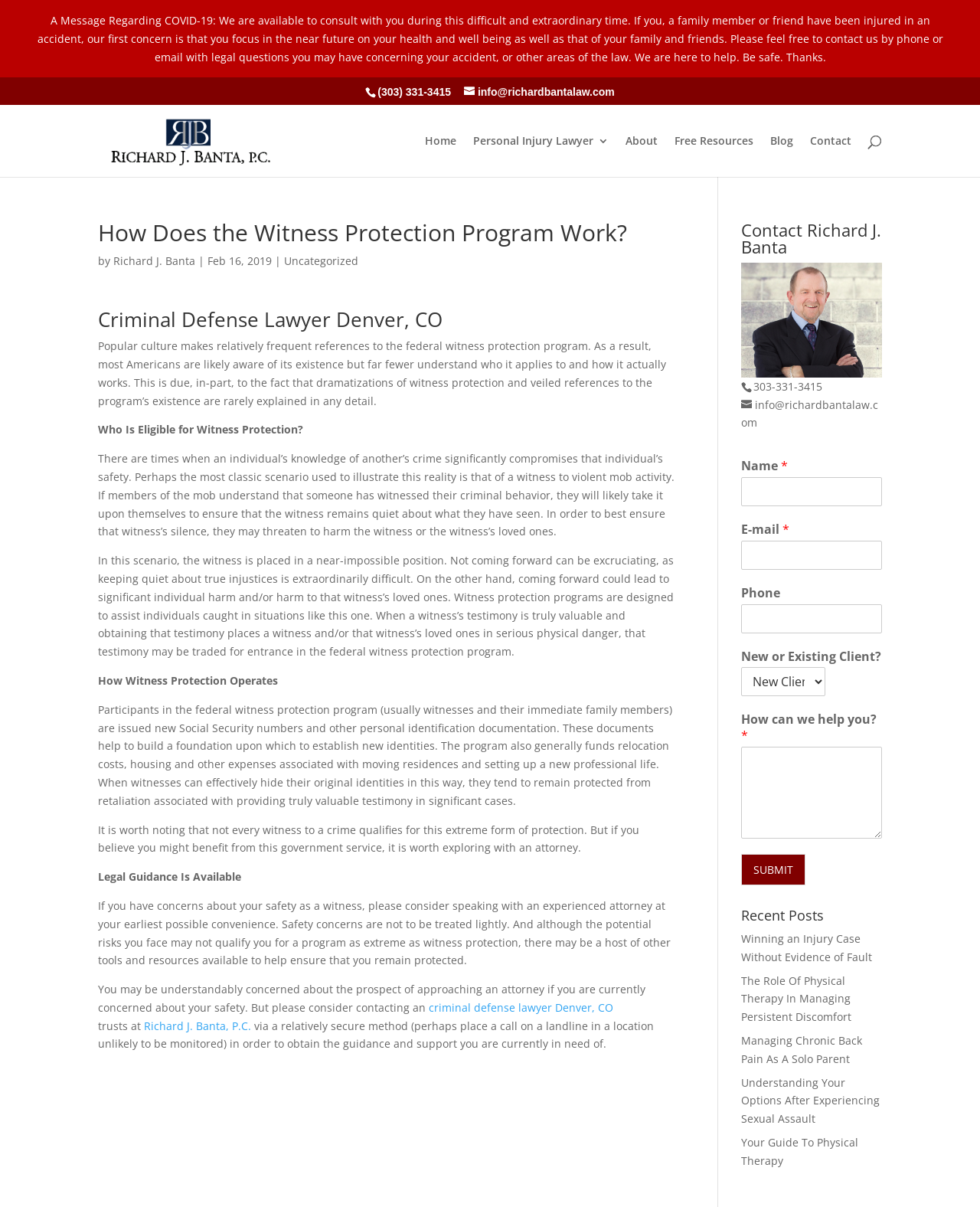Describe every aspect of the webpage comprehensively.

This webpage is about a criminal defense lawyer in Denver, CO, and it provides information on the witness protection program. At the top of the page, there is a message regarding COVID-19, followed by a phone number and an email address. Below that, there are links to different sections of the website, including "Home", "Personal Injury Lawyer", "About", "Free Resources", "Blog", and "Contact".

The main content of the page is an article titled "How Does the Witness Protection Program Work?" written by Richard J. Banta. The article explains the purpose of the witness protection program, who is eligible for it, and how it operates. It also provides guidance on what to do if you are a witness to a crime and are concerned about your safety.

On the right side of the page, there is a search bar and a section titled "Recent Posts" with links to several blog posts. Below that, there is a contact form where visitors can fill out their information and a message to contact the lawyer.

At the bottom of the page, there is a section titled "Contact Richard J. Banta" with the lawyer's phone number and email address again, as well as a link to his website.